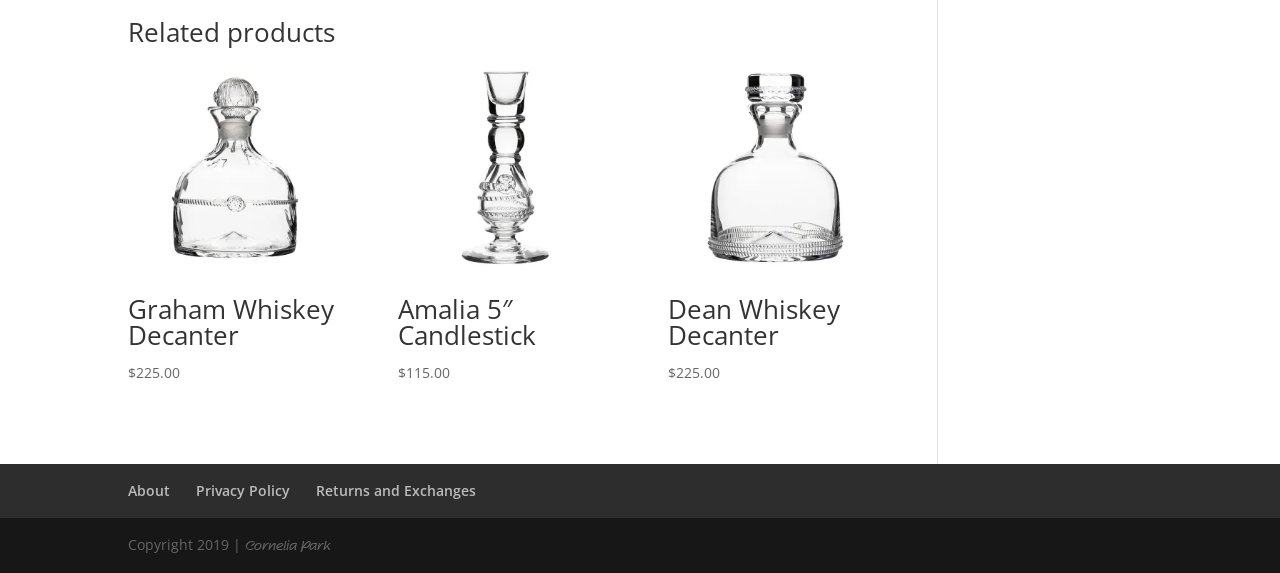What is the price of Graham Whiskey Decanter?
We need a detailed and meticulous answer to the question.

The price of Graham Whiskey Decanter can be found in the link element with the text ' Graham Whiskey Decanter $225.00' which is a child of the Root Element. The price is mentioned as $225.00.